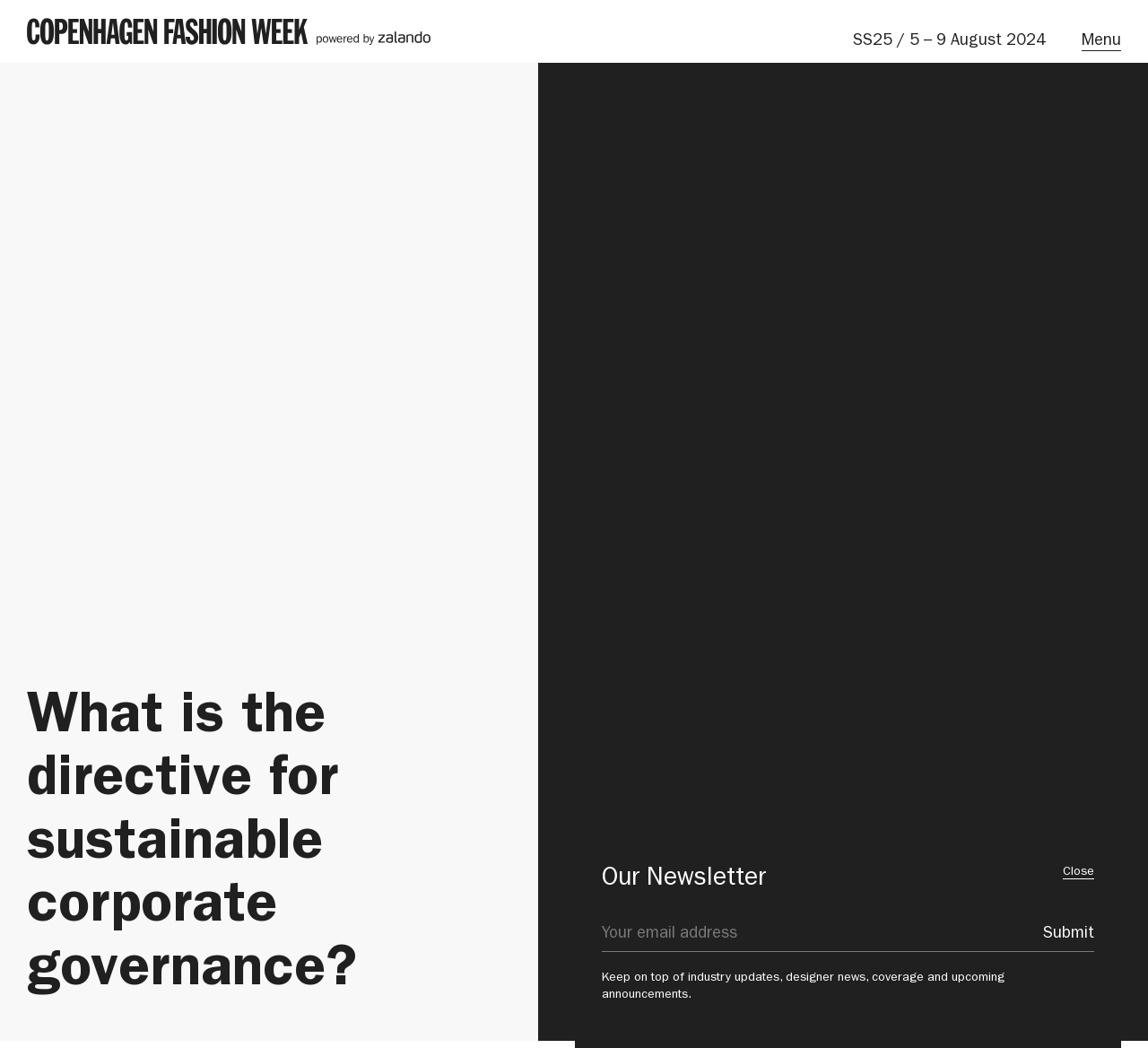What is the purpose of the textbox?
Give a comprehensive and detailed explanation for the question.

I inferred the purpose of the textbox by looking at its label 'Your email address' and its location below the heading 'Our Newsletter', suggesting that it is used to subscribe to a newsletter.